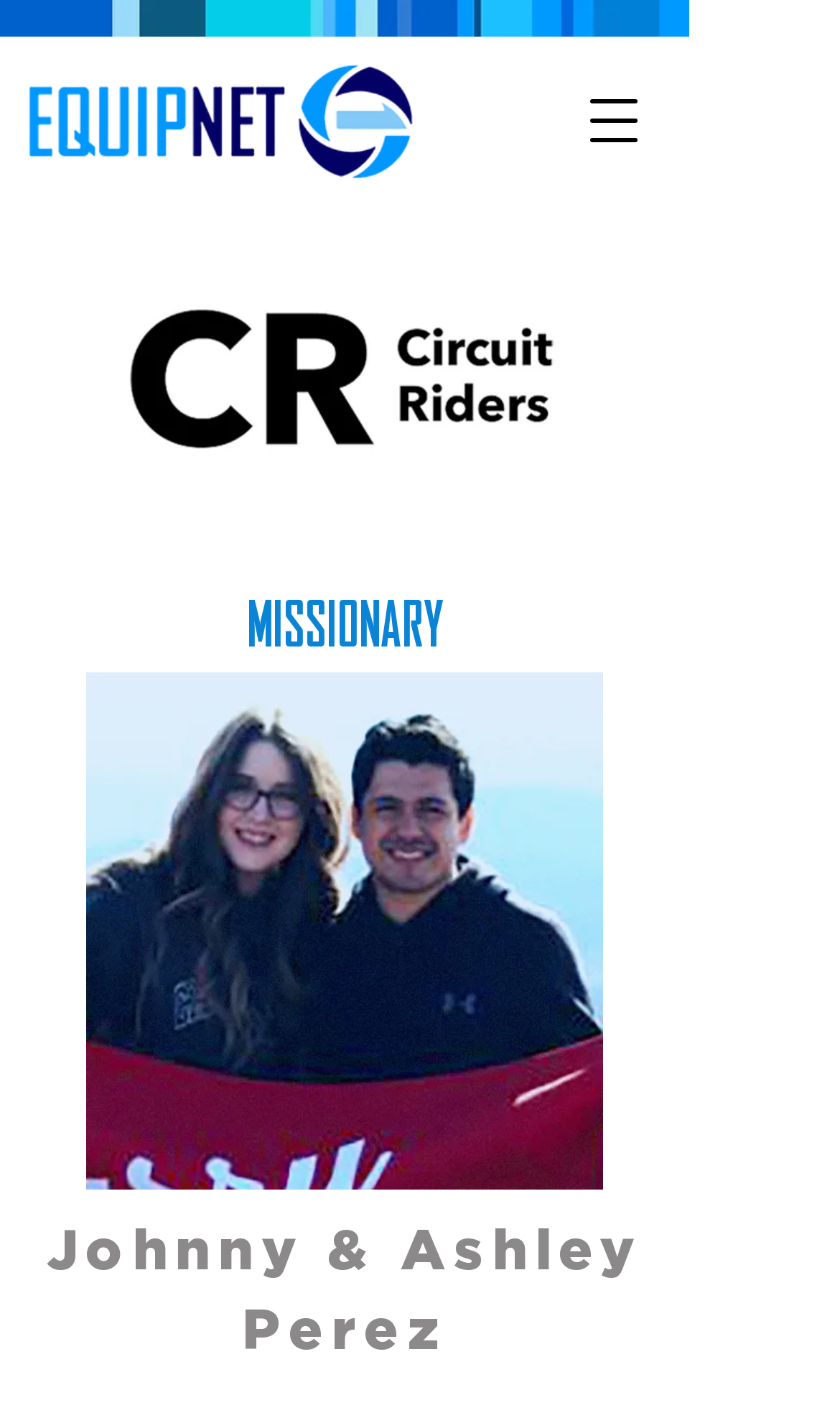What is the purpose of the button at the top right corner?
Answer the question with as much detail as you can, using the image as a reference.

The button at the top right corner has a description 'Open navigation menu', which suggests that it is used to open a navigation menu, likely containing links to other parts of the webpage or website.